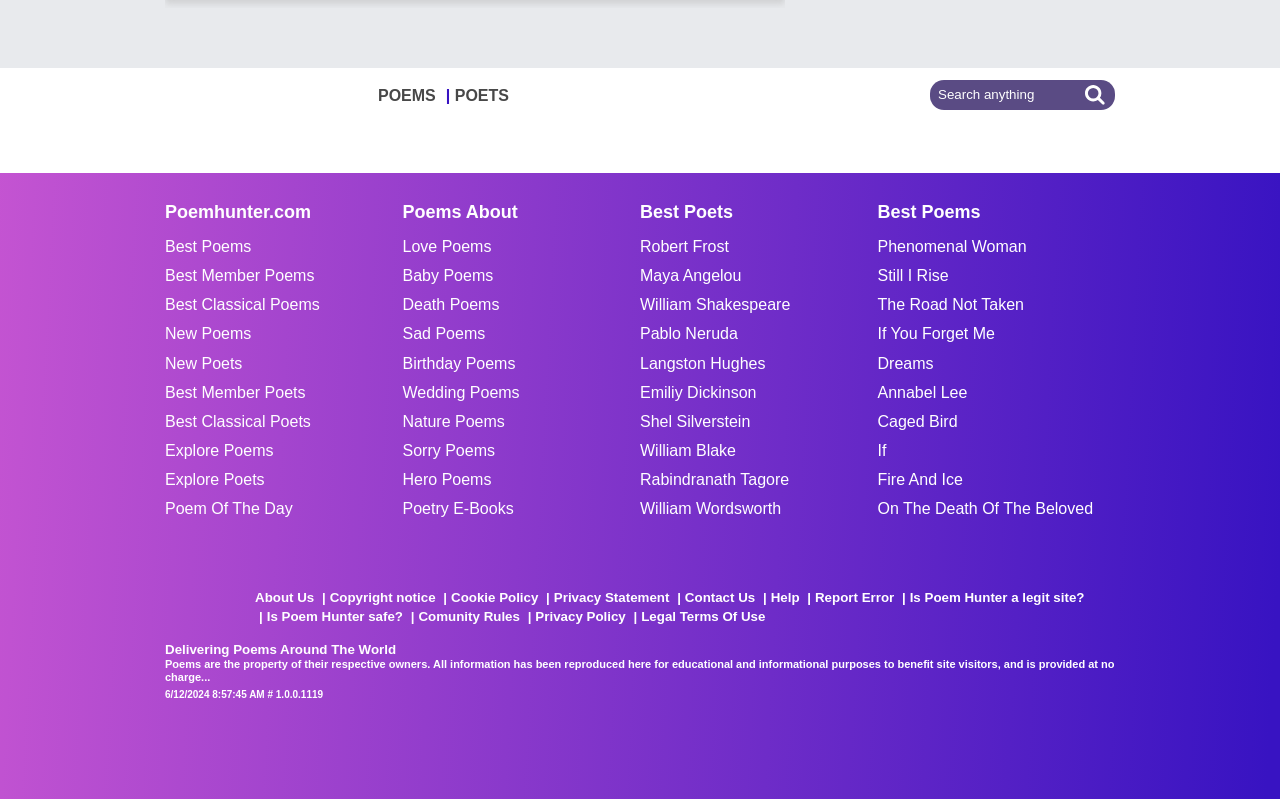Locate the bounding box coordinates of the segment that needs to be clicked to meet this instruction: "Search for a poem".

[0.727, 0.1, 0.871, 0.137]